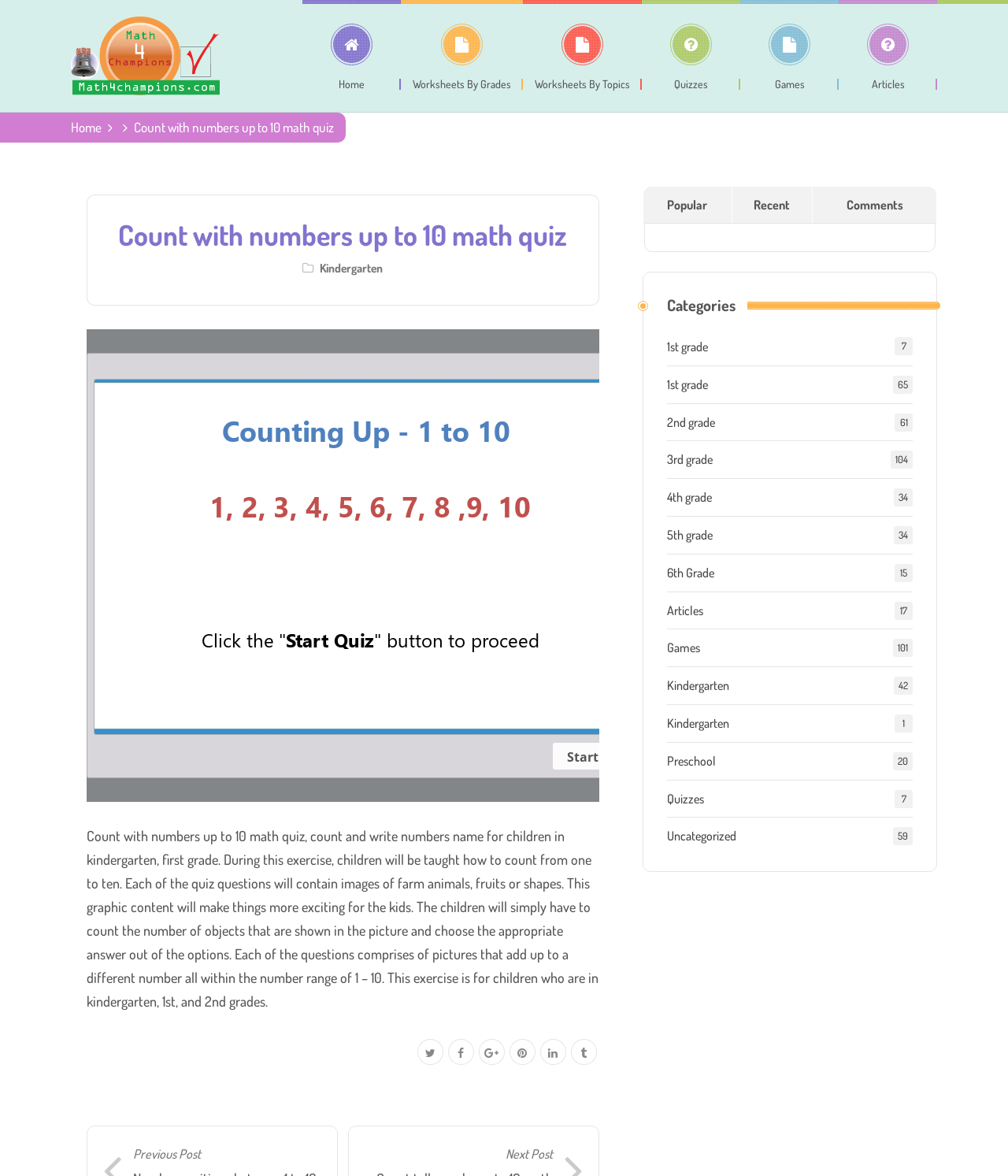Identify the coordinates of the bounding box for the element that must be clicked to accomplish the instruction: "Check the 'RECENT POSTS'".

None